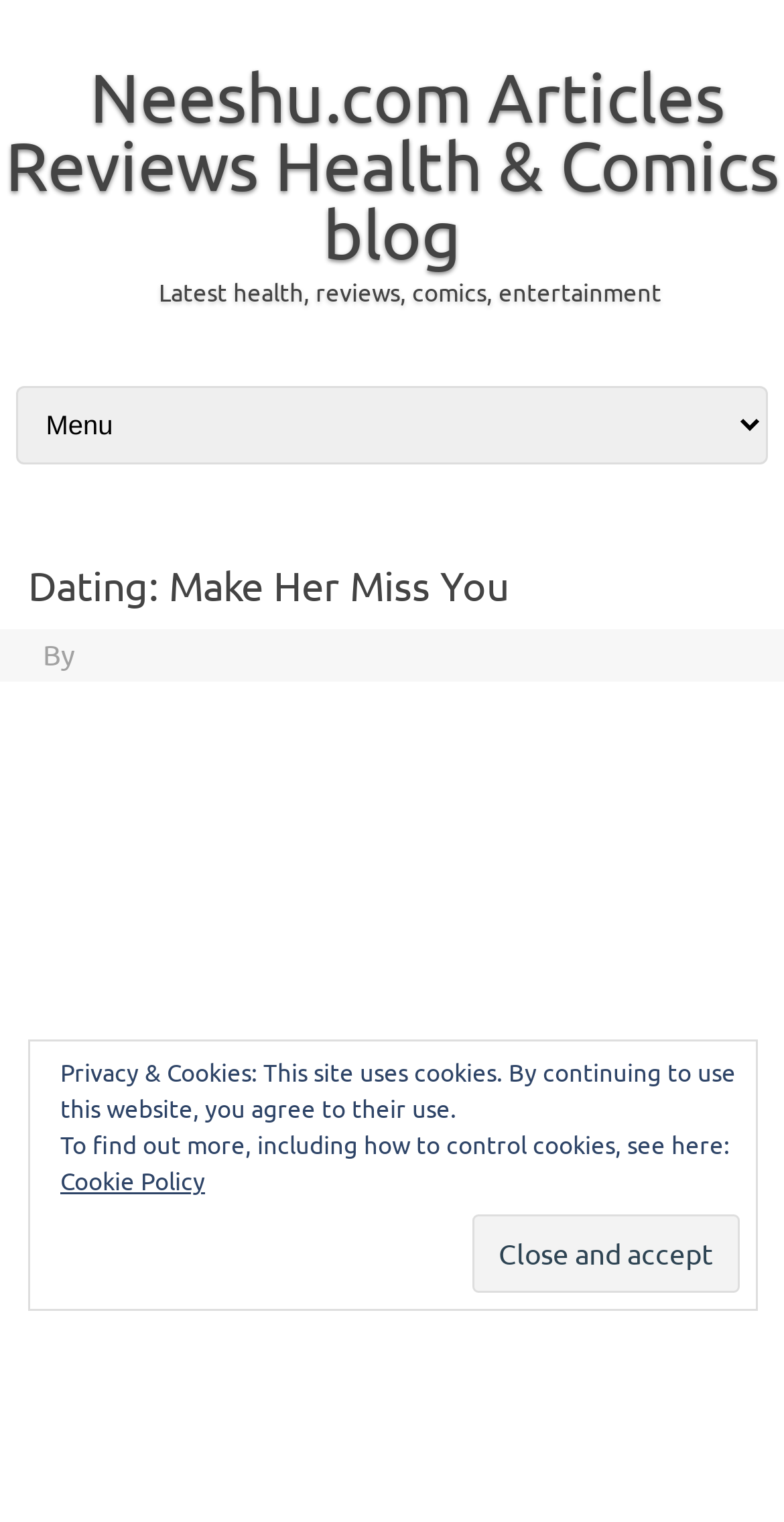What is the author of the article?
Based on the image, give a concise answer in the form of a single word or short phrase.

Not specified